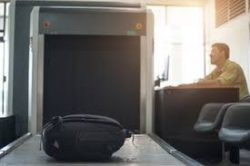Describe every detail you can see in the image.

The image depicts a security checkpoint at an airport, showcasing a small black backpack placed on a conveyor belt leading to an x-ray machine. In the background, a security officer observes from a seated position, monitoring the screening process. The setting is brightly lit, emphasizing the importance of safety and vigilance in the transportation security environment. This scene highlights the ongoing discussions regarding the Canadian Air Transport Security Authority (CATSA) and its potential privatization, as noted in recent governmental budget considerations. The emphasis on security measures reflects the growing passenger volume and the necessity for efficient scrutiny at airport checkpoints.